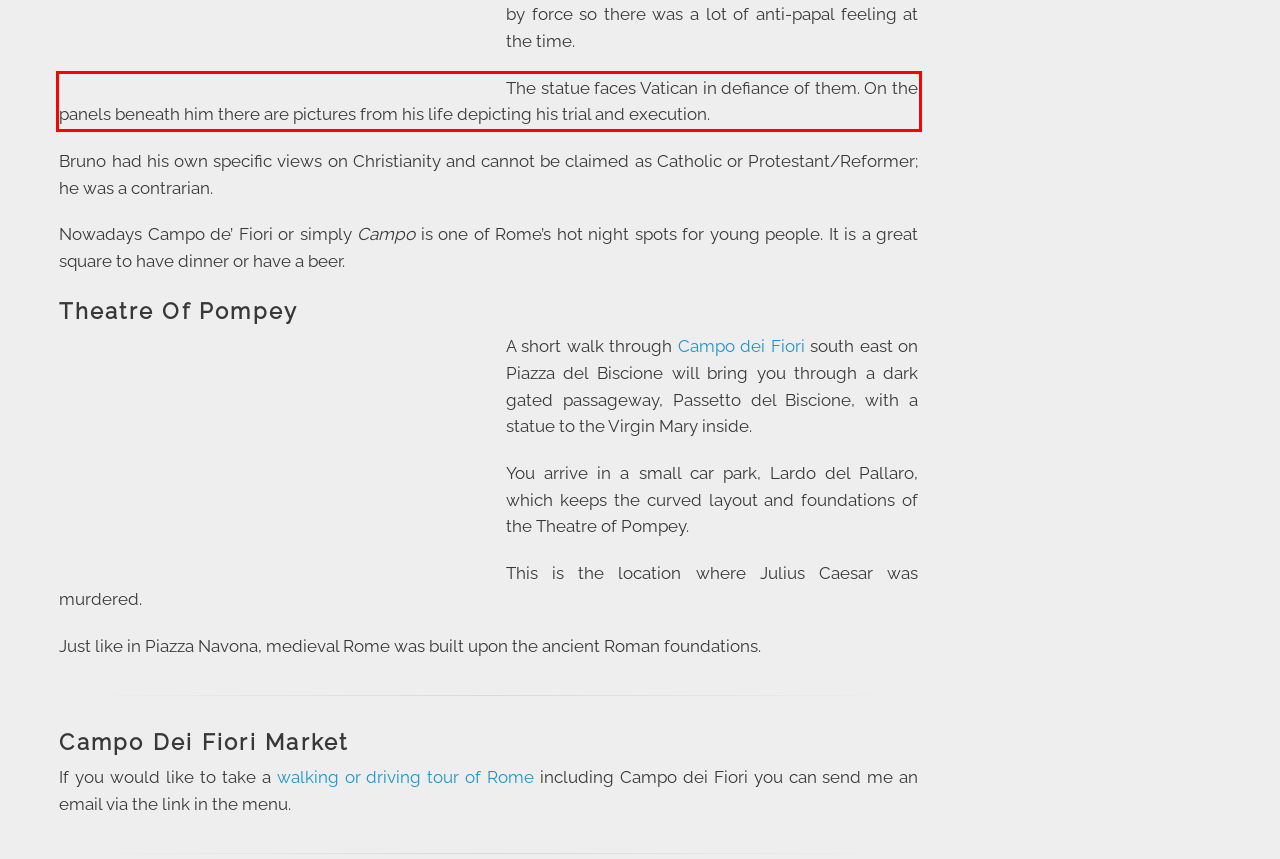Please perform OCR on the text content within the red bounding box that is highlighted in the provided webpage screenshot.

The statue faces Vatican in defiance of them. On the panels beneath him there are pictures from his life depicting his trial and execution.